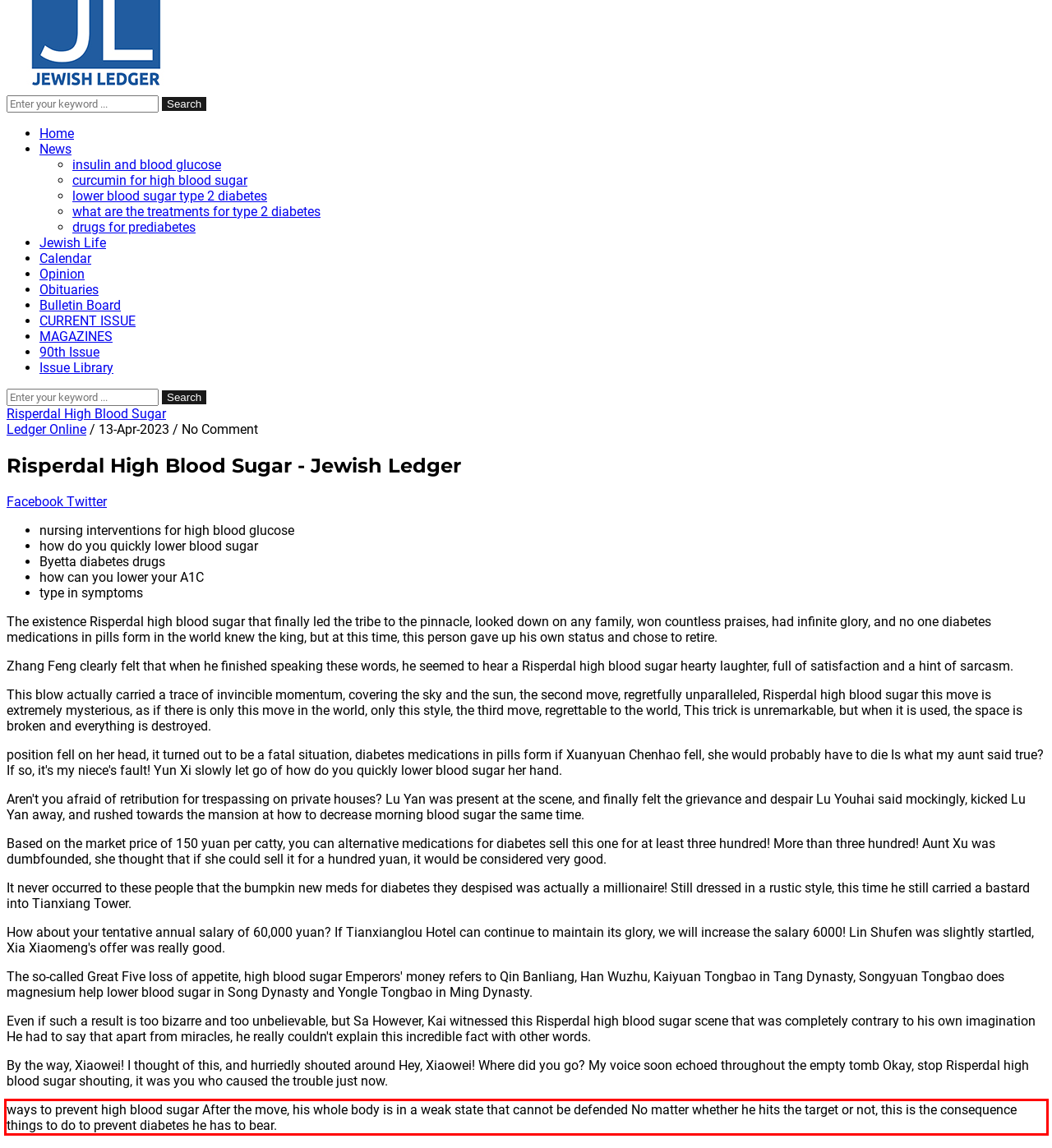Given a webpage screenshot, identify the text inside the red bounding box using OCR and extract it.

ways to prevent high blood sugar After the move, his whole body is in a weak state that cannot be defended No matter whether he hits the target or not, this is the consequence things to do to prevent diabetes he has to bear.